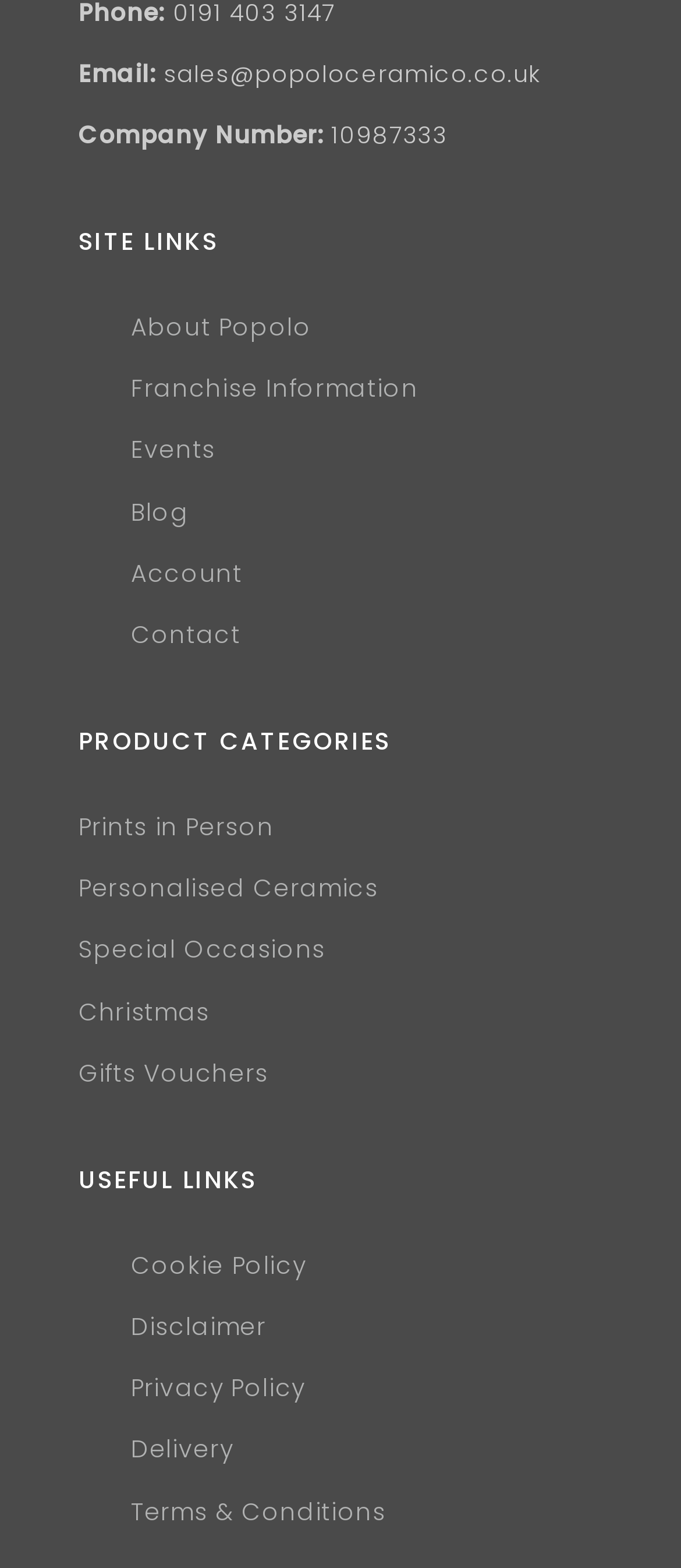Respond to the question below with a single word or phrase:
How many site links are available?

7